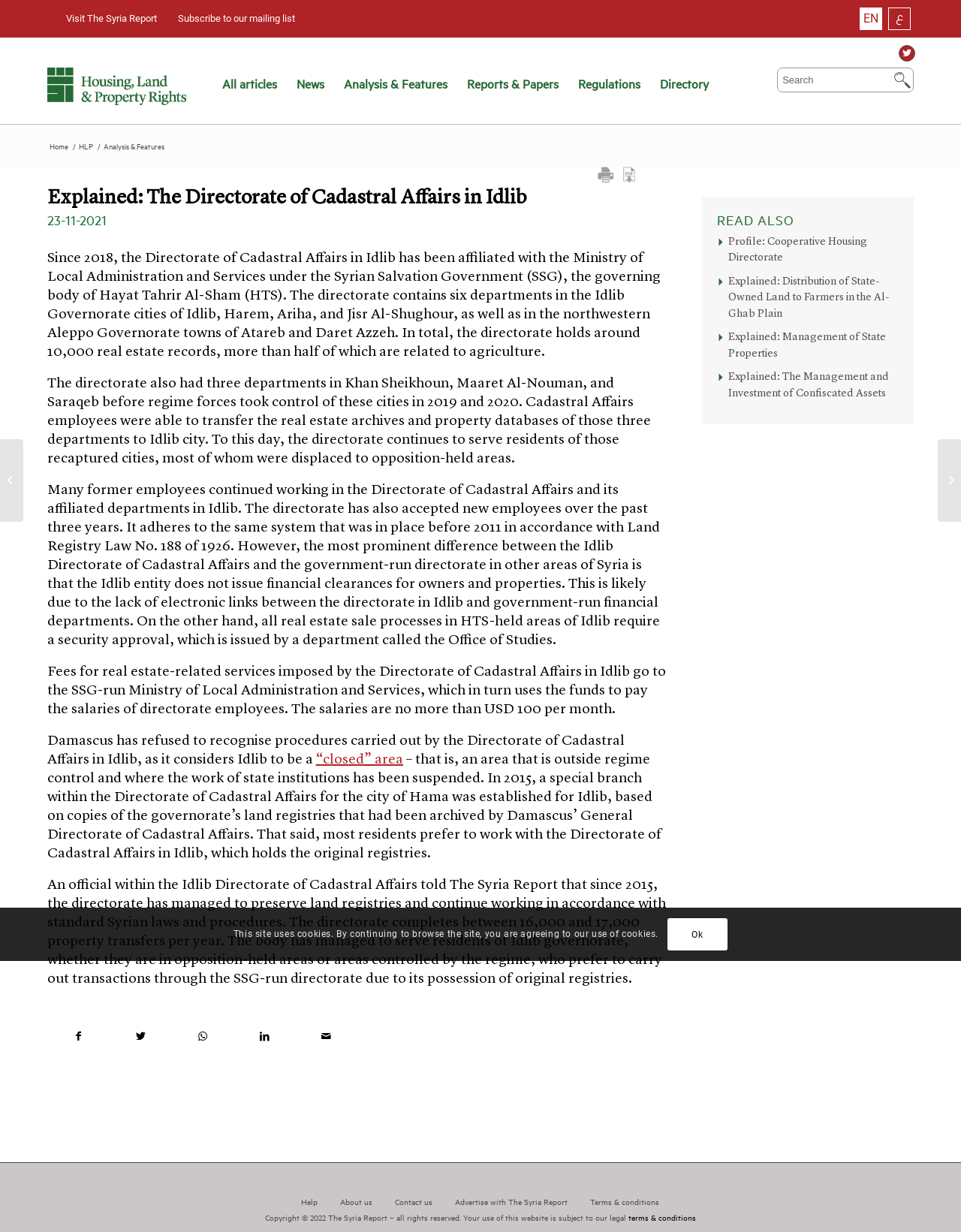Based on the description "Help", find the bounding box of the specified UI element.

[0.302, 0.969, 0.343, 0.982]